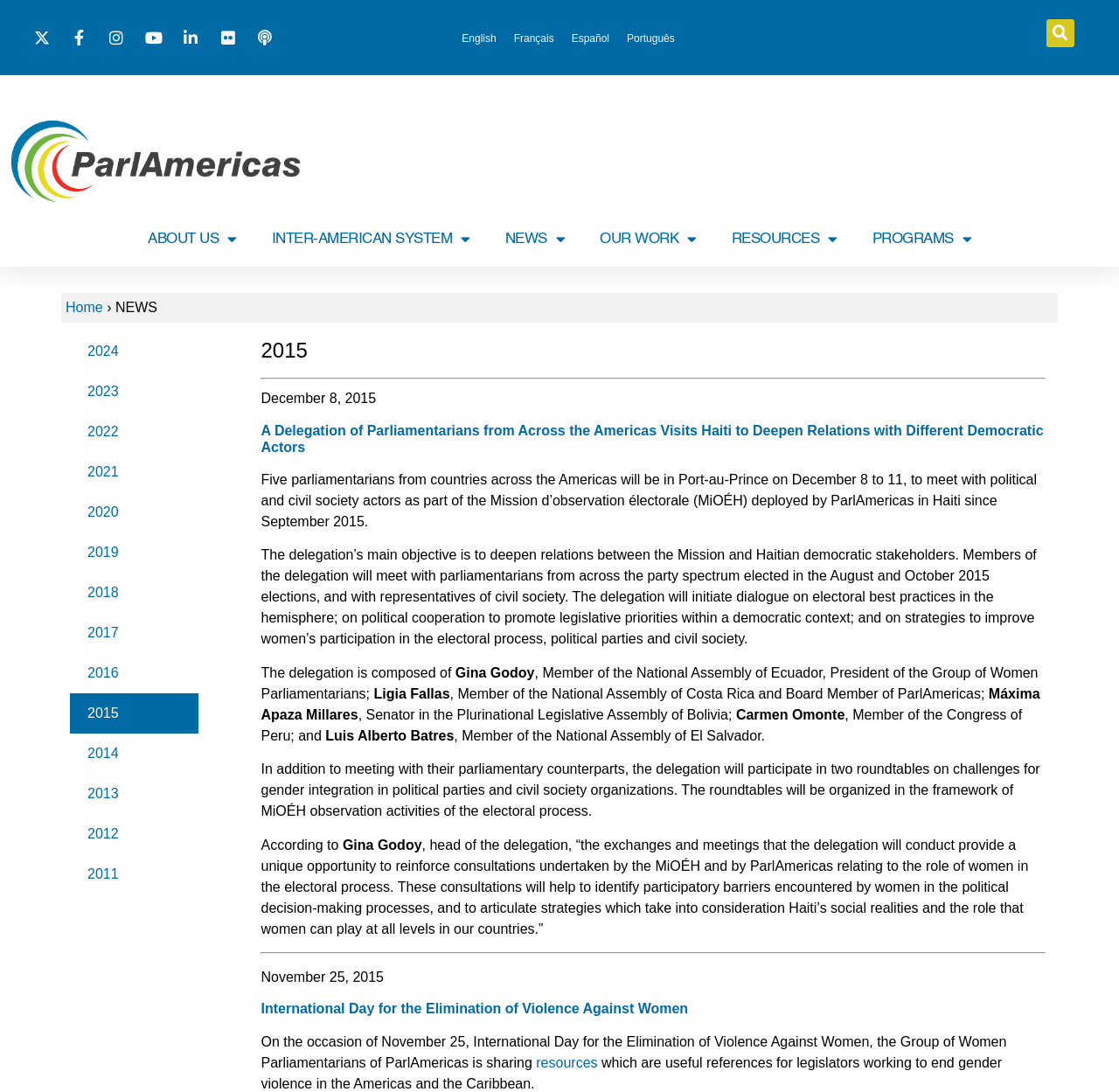Determine the bounding box for the UI element that matches this description: "title="ParlAmericas › cropped-ParlAmericas-logo-no-background.png"".

[0.008, 0.109, 0.27, 0.186]